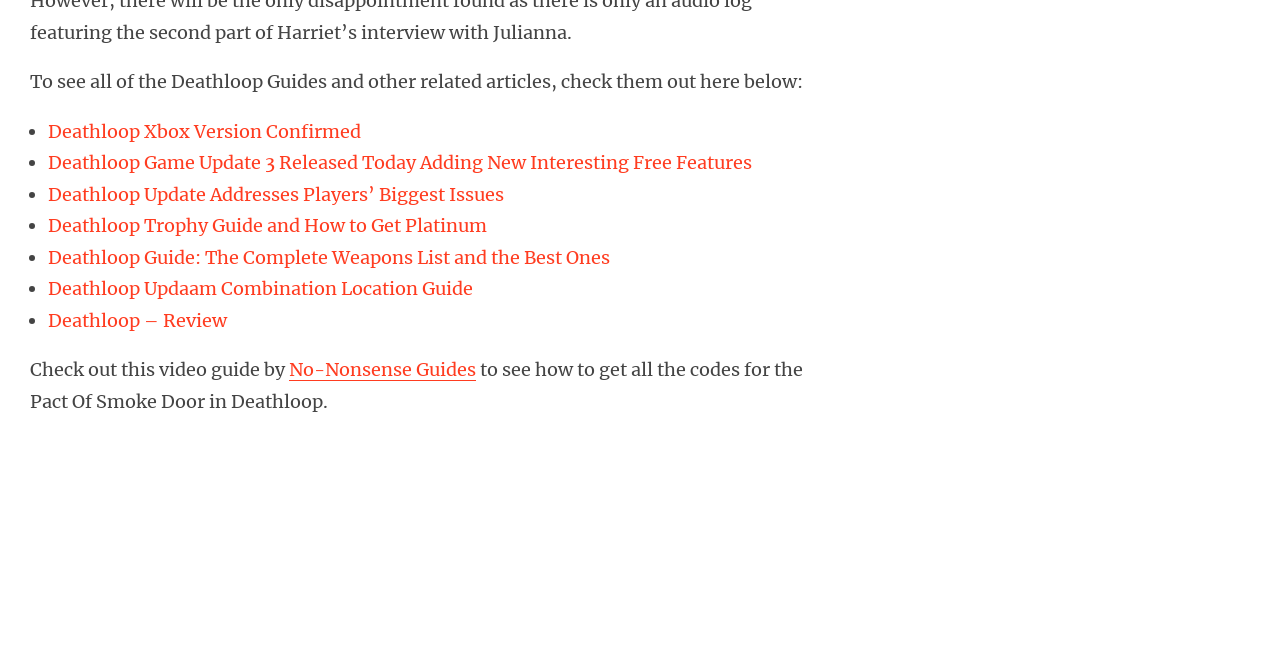Utilize the details in the image to thoroughly answer the following question: How many Deathloop guides are listed?

I counted the number of links with 'Deathloop' in their text, which are 8 in total.